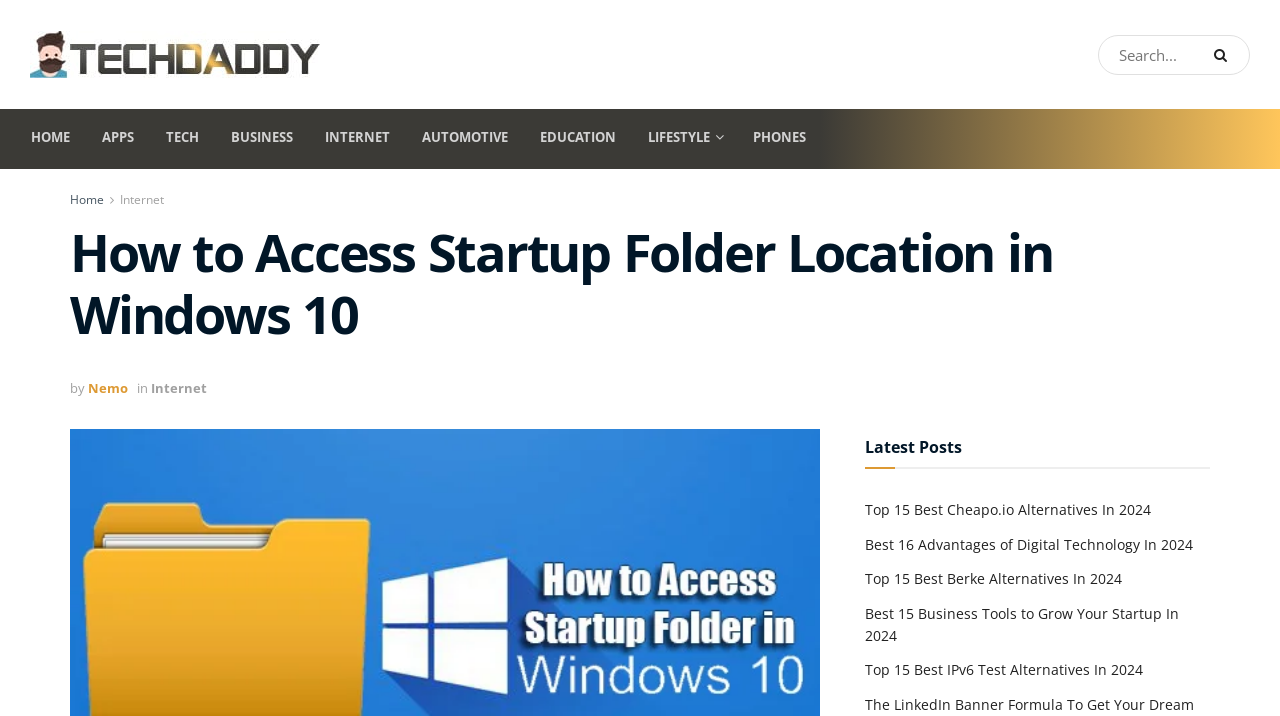Give a short answer to this question using one word or a phrase:
Who is the author of the current article?

Nemo